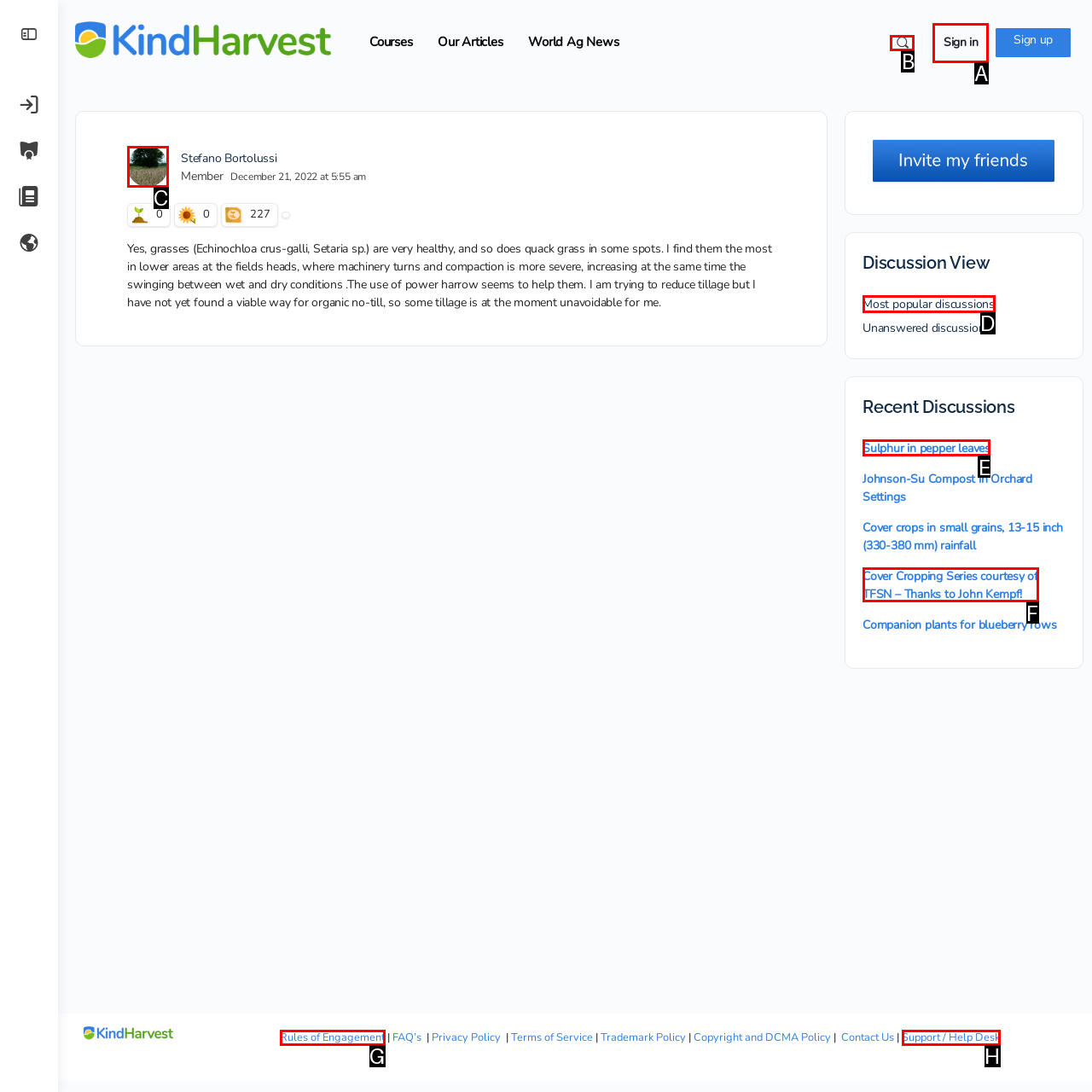Point out the HTML element I should click to achieve the following: View Most popular discussions Reply with the letter of the selected element.

D